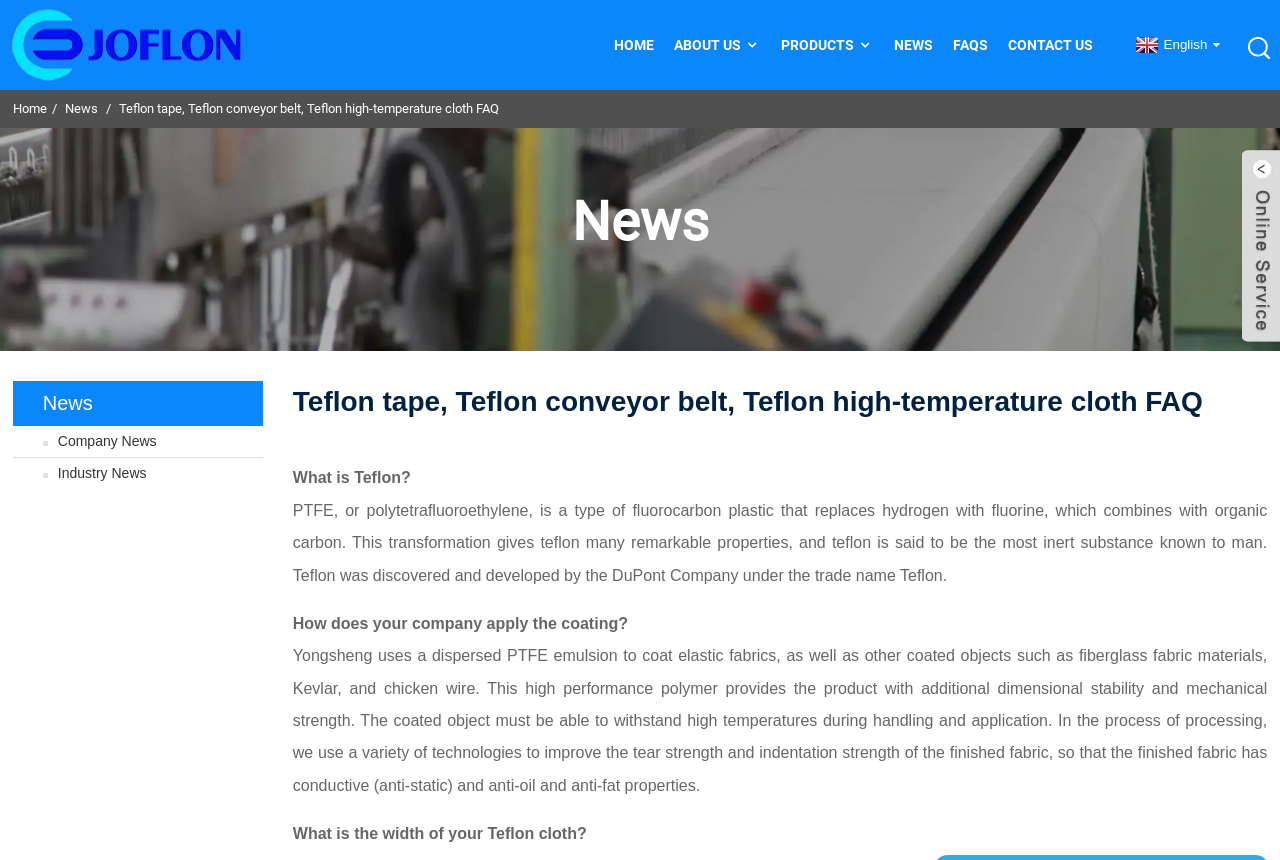Identify the bounding box for the described UI element: "alt="logo"".

[0.008, 0.042, 0.19, 0.06]